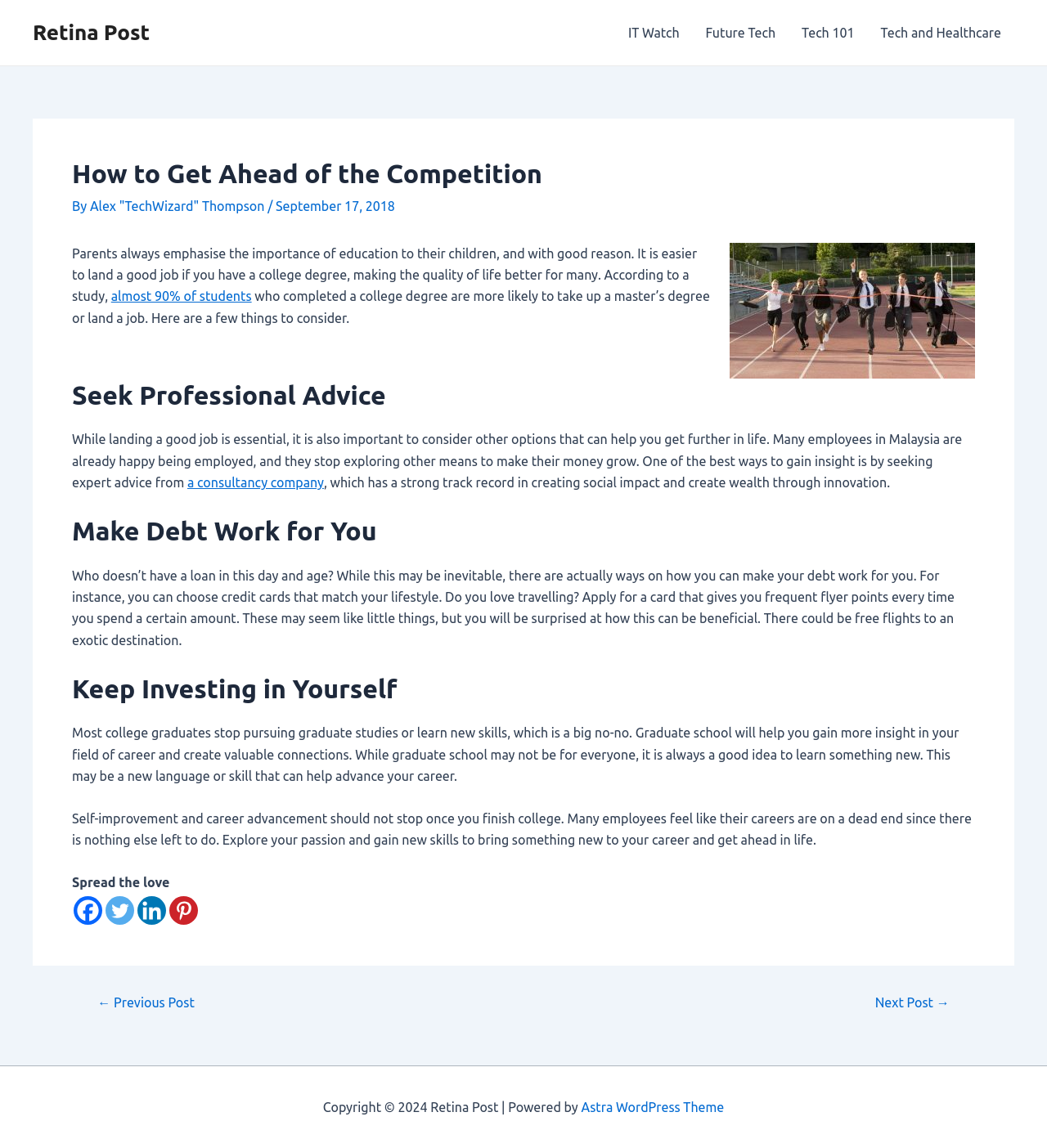Kindly determine the bounding box coordinates for the clickable area to achieve the given instruction: "Go to the next post".

[0.817, 0.867, 0.926, 0.879]